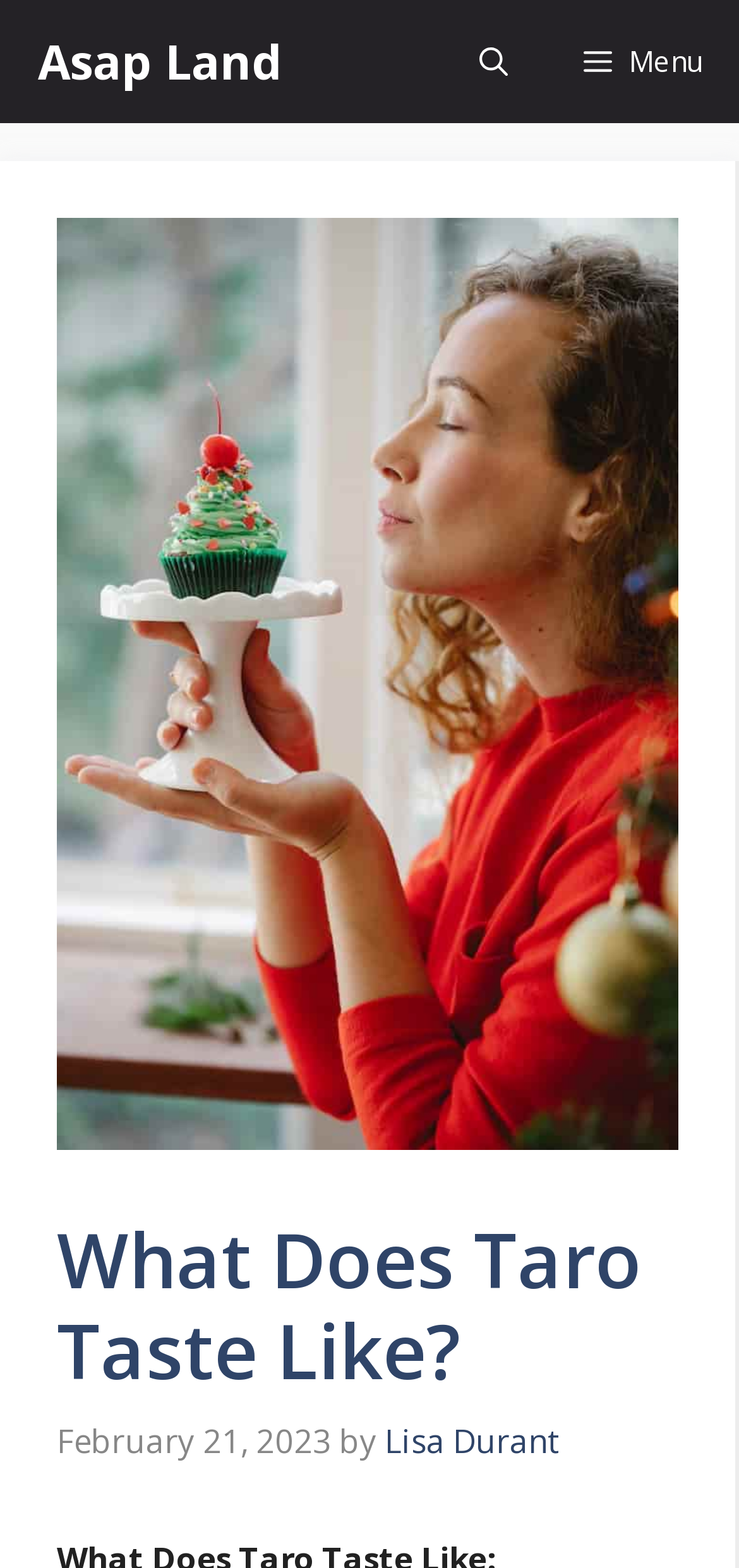Is the menu expanded?
Using the screenshot, give a one-word or short phrase answer.

False